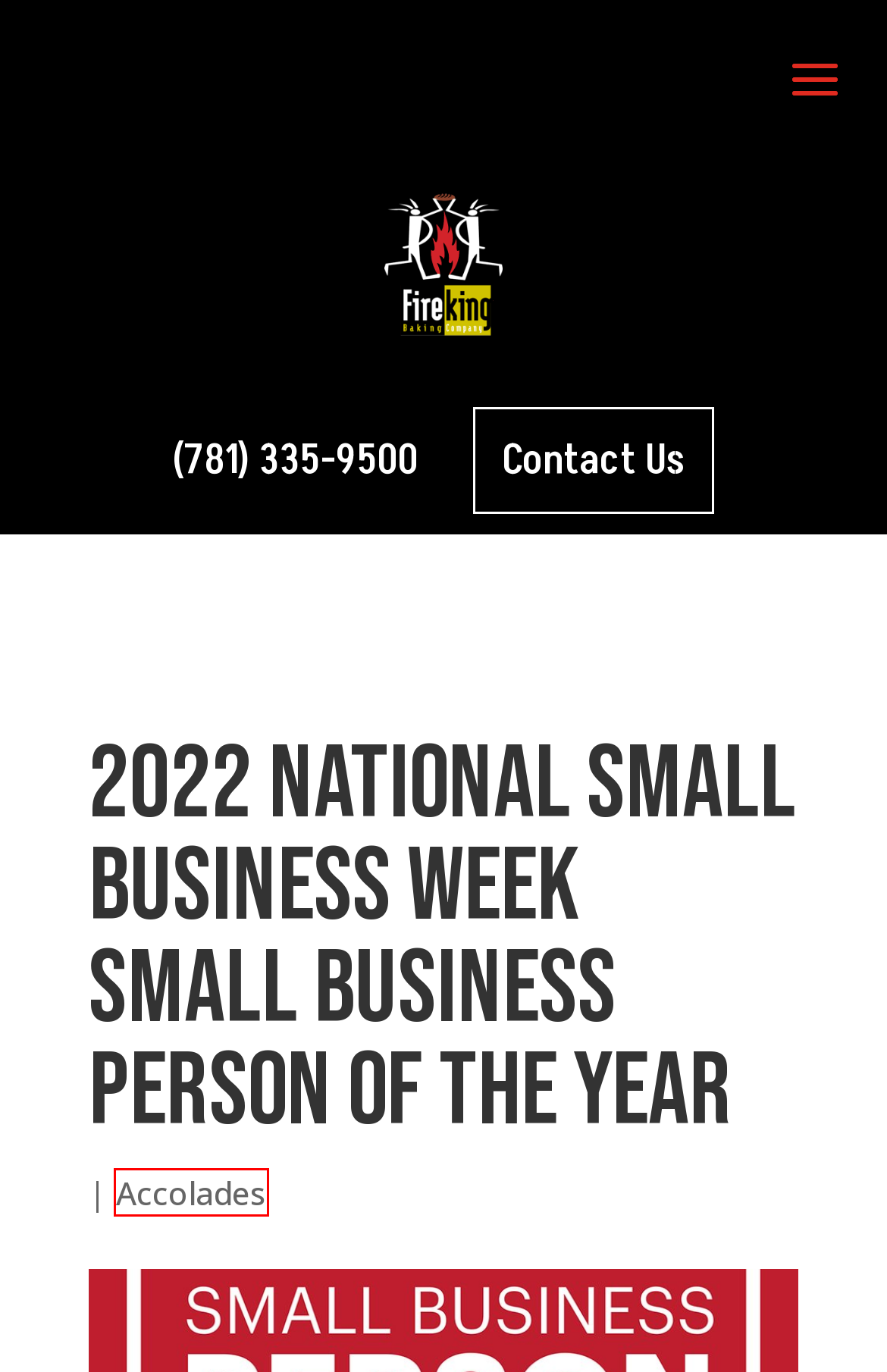Examine the screenshot of a webpage with a red bounding box around a UI element. Your task is to identify the webpage description that best corresponds to the new webpage after clicking the specified element. The given options are:
A. Accolades | Fireking Baking
B. Rosemary Ciabatta 2×2 | Fireking Baking
C. Contact Page | Fireking Baking
D. May 2022 - Perishable News
E. Employment | Fireking Baking
F. Vienna Sub Roll 9″ – 4ct | Fireking Baking
G. National Small Business Week to Run from May 1-7, SBA Announces
H. Brioche Sub Roll 9″ – 4 ct Sliced | Fireking Baking

A